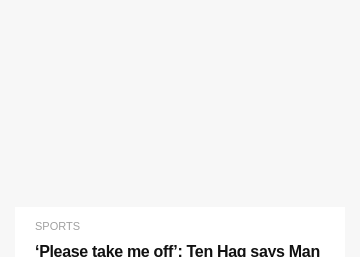Give a detailed account of everything present in the image.

In this image, the headline reads, "‘Please take me off’: Ten Hag says Man United 20-year-old didn’t want to stay on v Sheffield United." Below the headline, the category is labeled as "SPORTS," indicating the content is related to sports news, particularly focused on Manchester United. This statement suggests a moment of tension or concern during a match involving a young player, highlighting the dynamics between the coach, Erik Ten Hag, and the player as well as the team's performance in the game against Sheffield United.